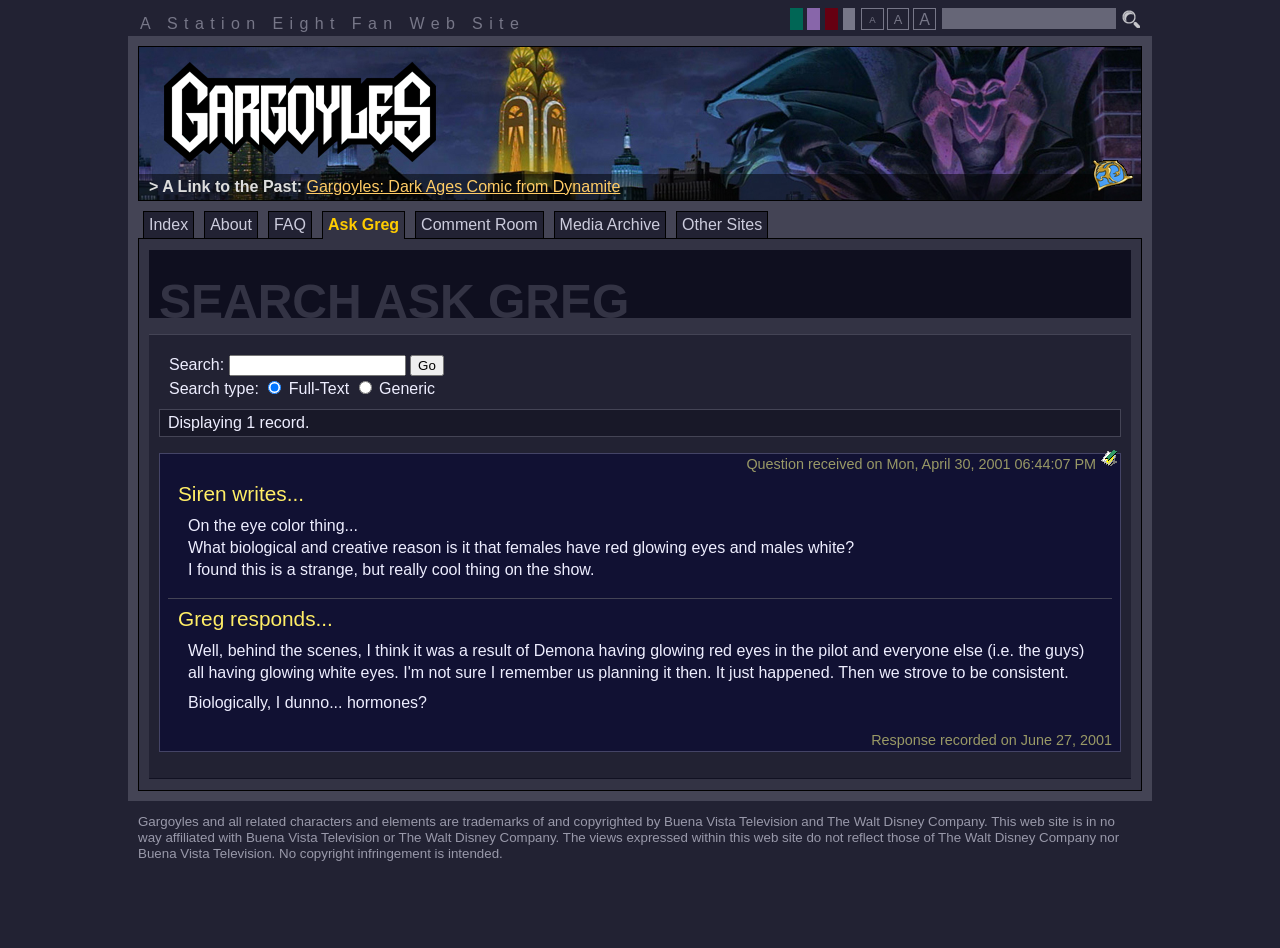Could you please study the image and provide a detailed answer to the question:
What is the topic of the question asked by Siren?

The question is asking for the topic of the question asked by Siren. By reading the static text elements in the question section, it is clear that Siren is asking about the biological and creative reason behind the difference in eye color between male and female gargoyles.